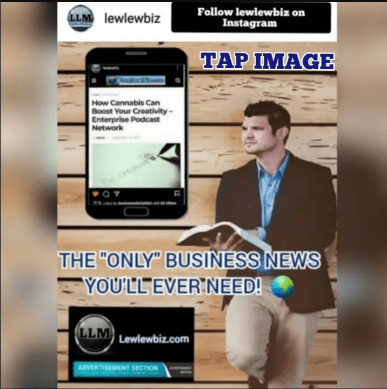What is the man holding in his hand?
Using the visual information, reply with a single word or short phrase.

An open book